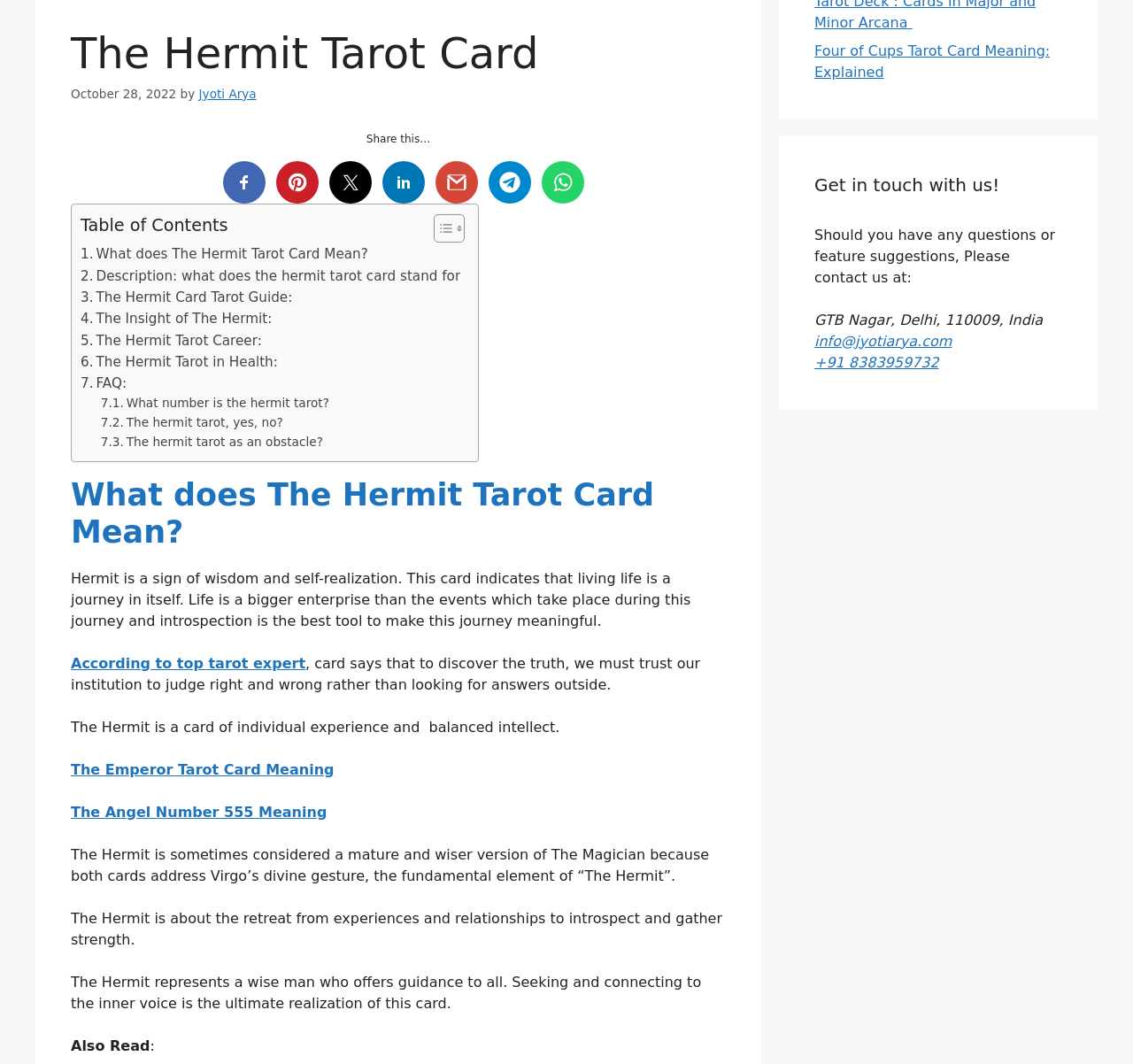Provide the bounding box coordinates of the HTML element this sentence describes: "+91 8383959732". The bounding box coordinates consist of four float numbers between 0 and 1, i.e., [left, top, right, bottom].

[0.719, 0.332, 0.829, 0.348]